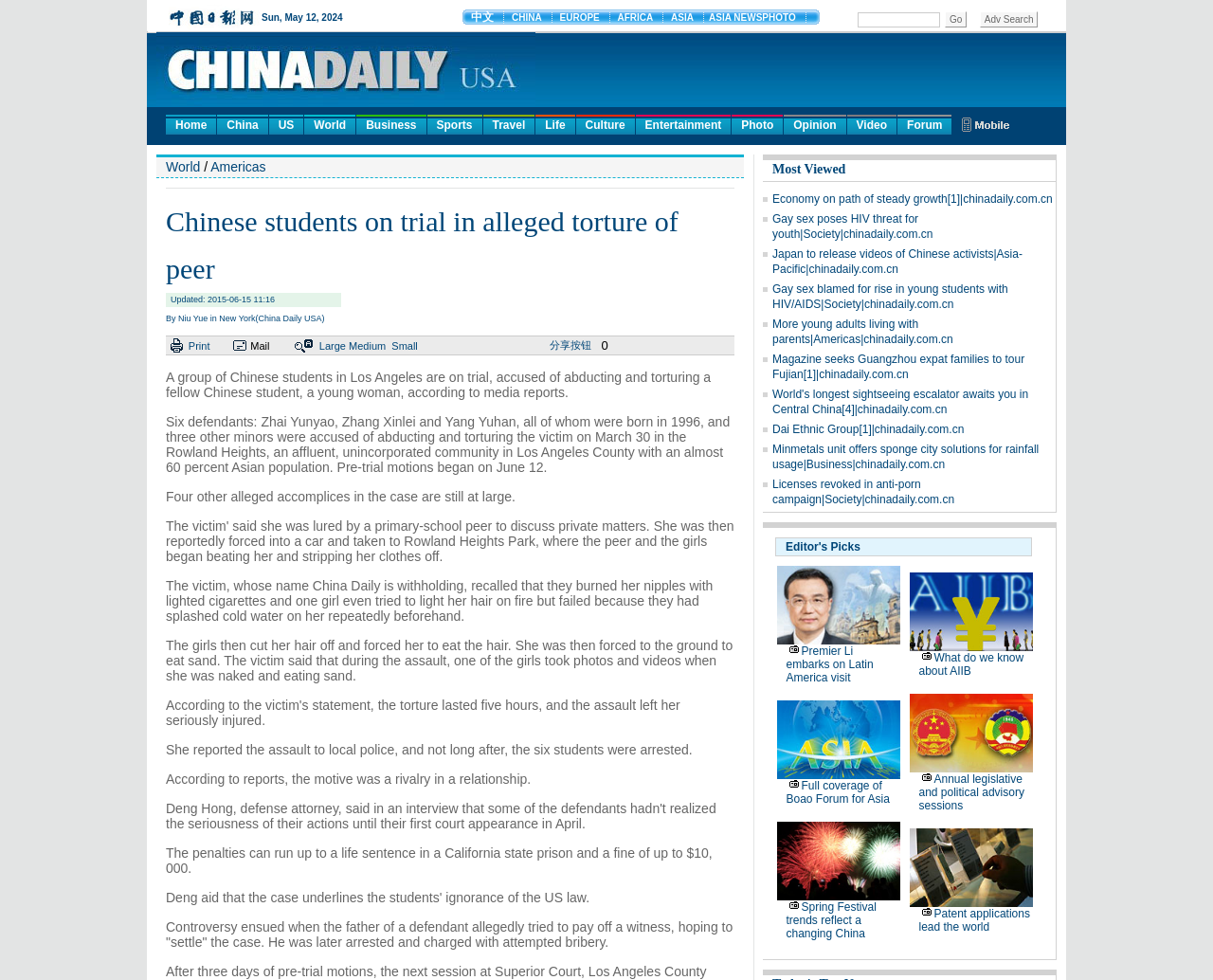Point out the bounding box coordinates of the section to click in order to follow this instruction: "Click on the 'Home' link".

[0.137, 0.117, 0.178, 0.137]